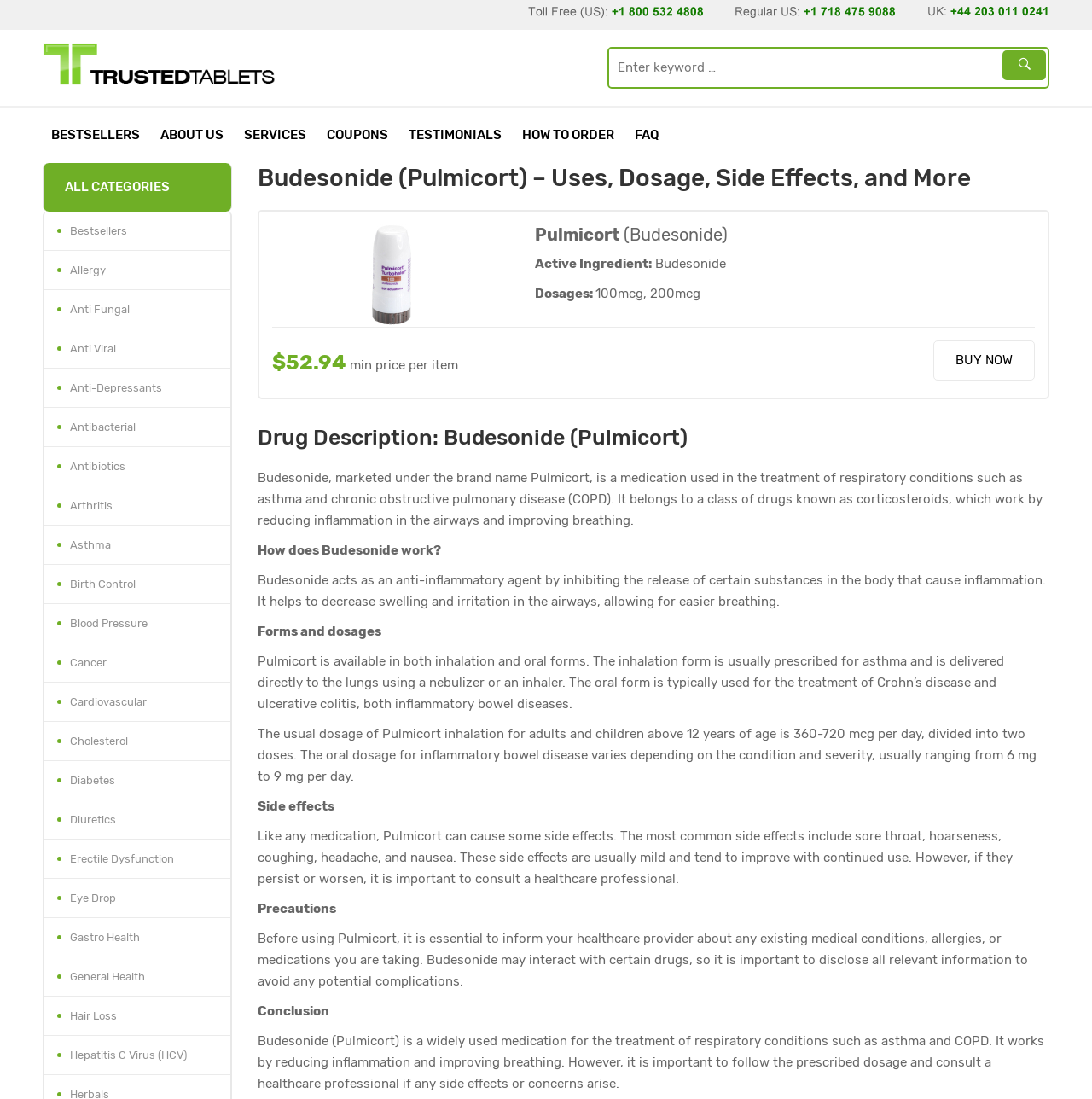Locate the bounding box of the UI element defined by this description: "Home". The coordinates should be given as four float numbers between 0 and 1, formatted as [left, top, right, bottom].

None